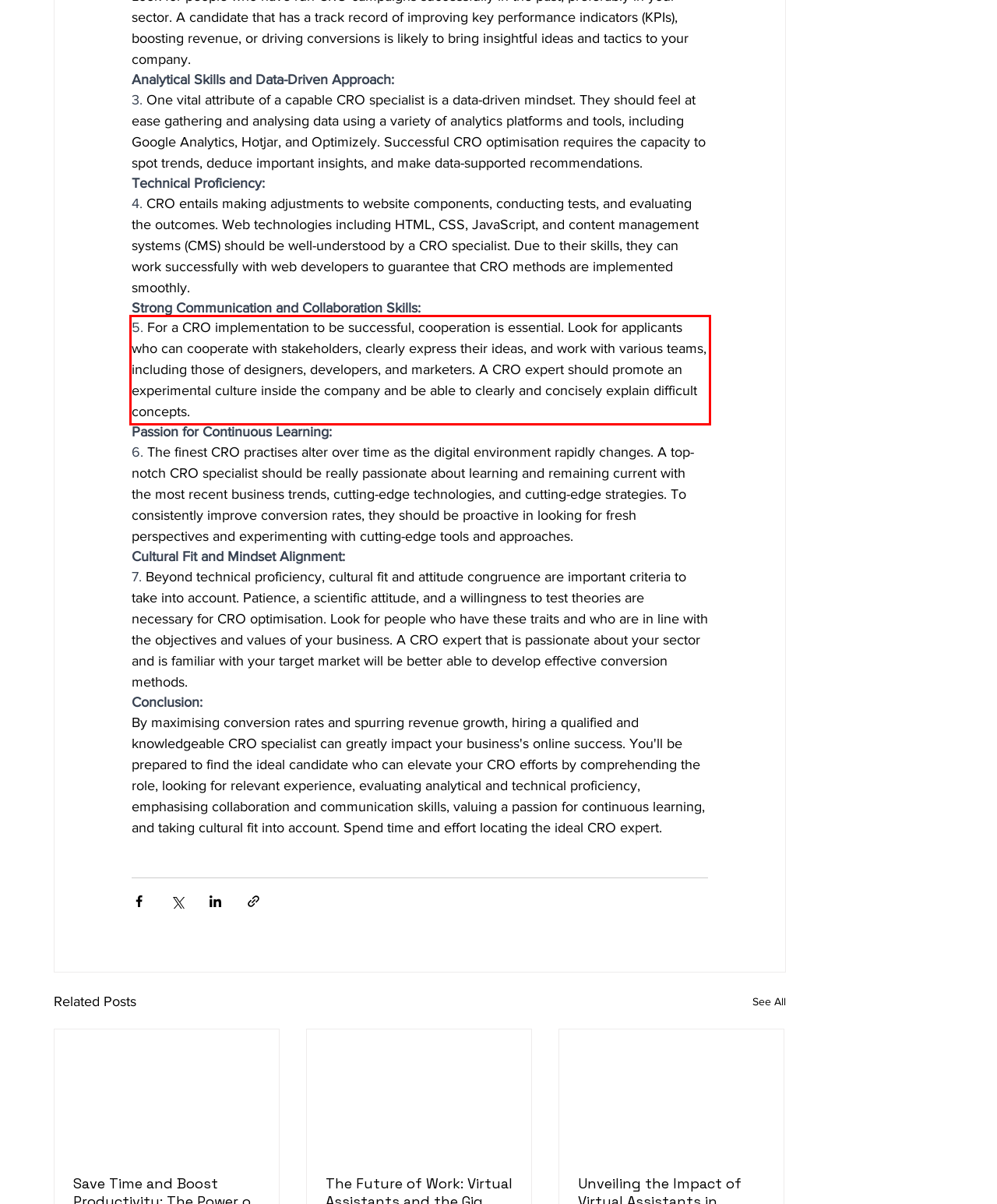From the given screenshot of a webpage, identify the red bounding box and extract the text content within it.

5. For a CRO implementation to be successful, cooperation is essential. Look for applicants who can cooperate with stakeholders, clearly express their ideas, and work with various teams, including those of designers, developers, and marketers. A CRO expert should promote an experimental culture inside the company and be able to clearly and concisely explain difficult concepts.